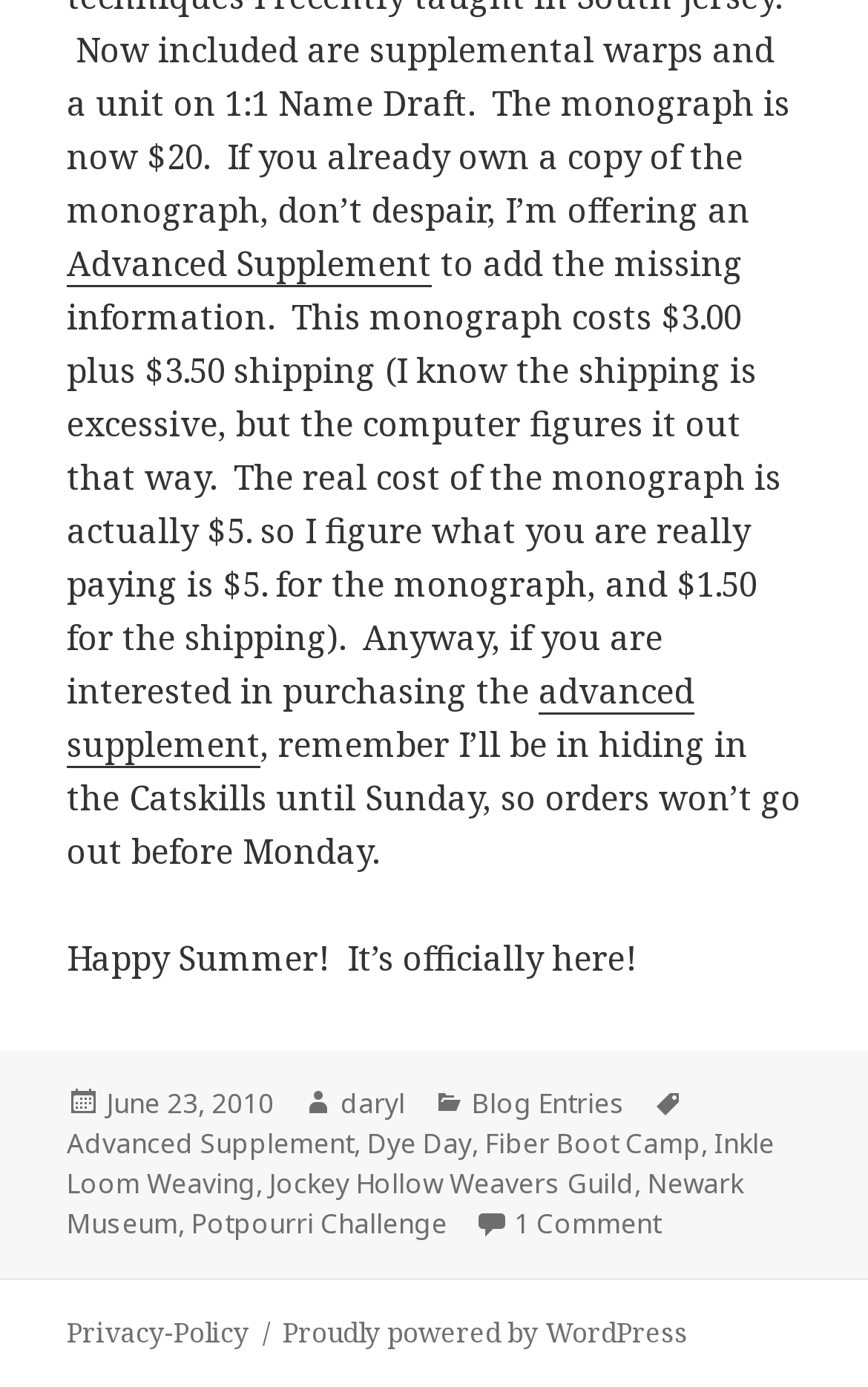Locate the bounding box coordinates of the element that should be clicked to execute the following instruction: "Click on 'Advanced Supplement' to view more information".

[0.077, 0.173, 0.497, 0.206]